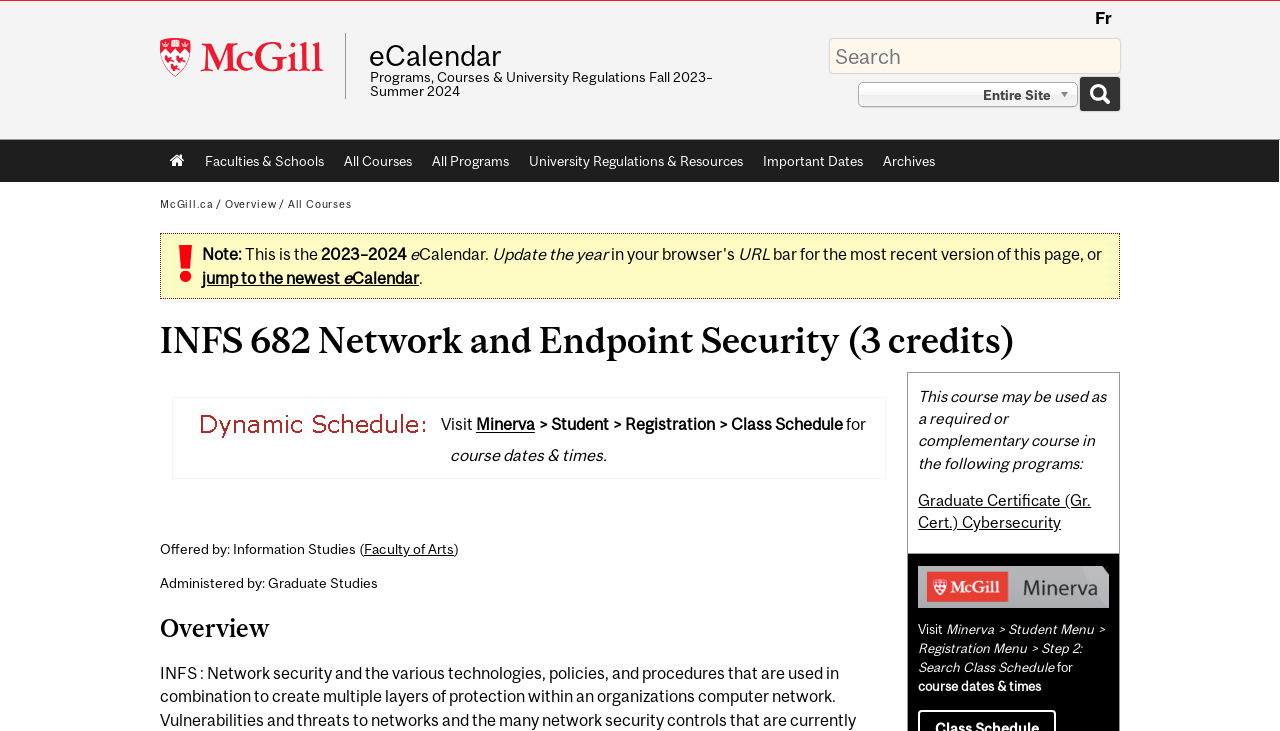Specify the bounding box coordinates of the region I need to click to perform the following instruction: "Search for courses". The coordinates must be four float numbers in the range of 0 to 1, i.e., [left, top, right, bottom].

[0.648, 0.053, 0.875, 0.1]